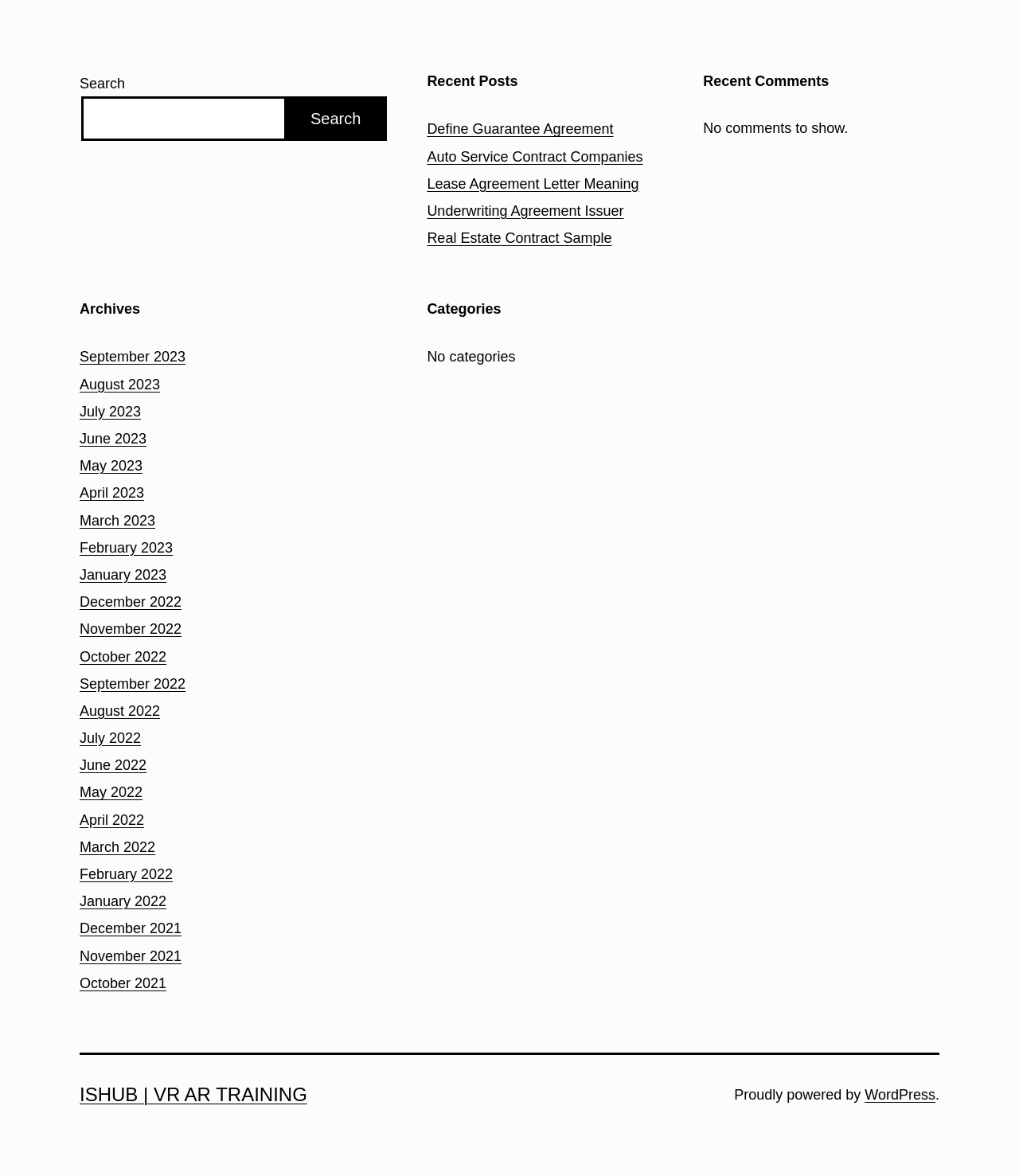Please indicate the bounding box coordinates for the clickable area to complete the following task: "Read the article about Define Guarantee Agreement". The coordinates should be specified as four float numbers between 0 and 1, i.e., [left, top, right, bottom].

[0.419, 0.102, 0.602, 0.118]